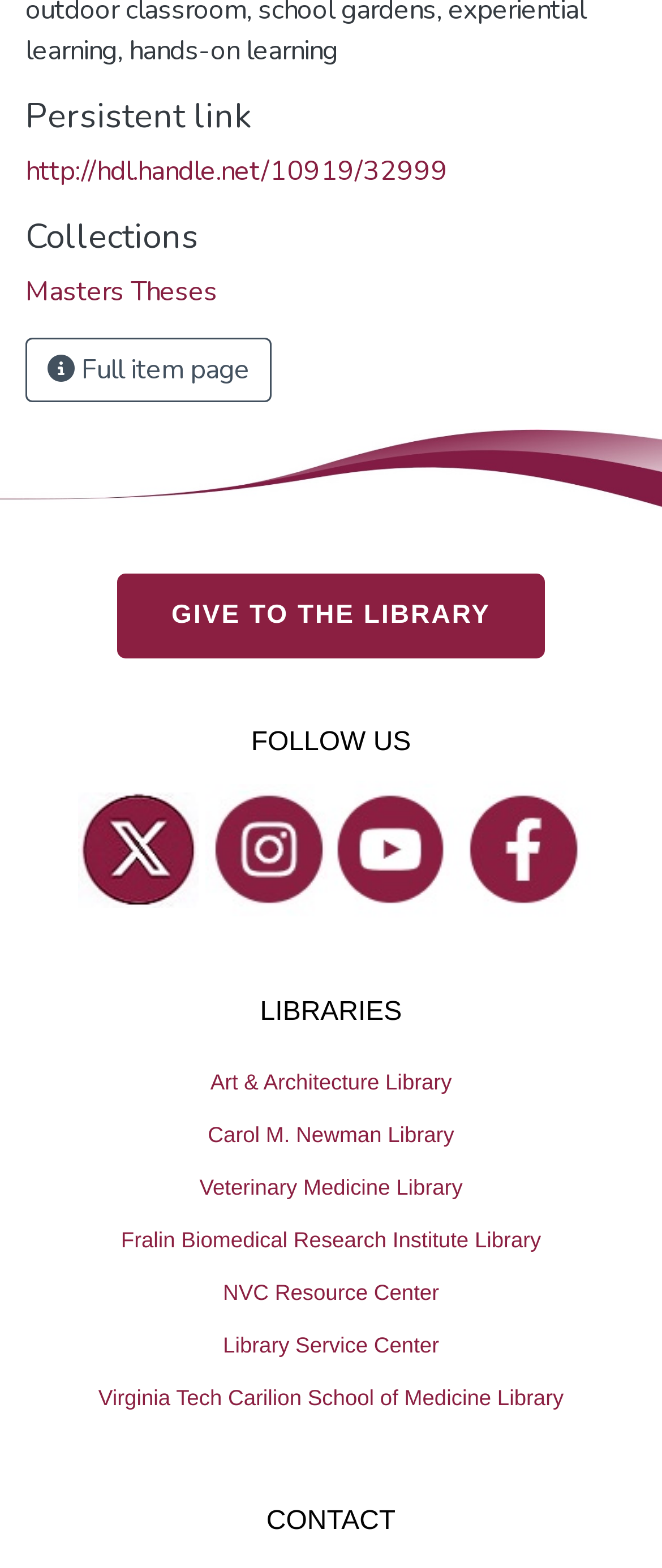What is the purpose of the 'GIVE TO THE LIBRARY' button?
Look at the screenshot and respond with one word or a short phrase.

To donate to the library